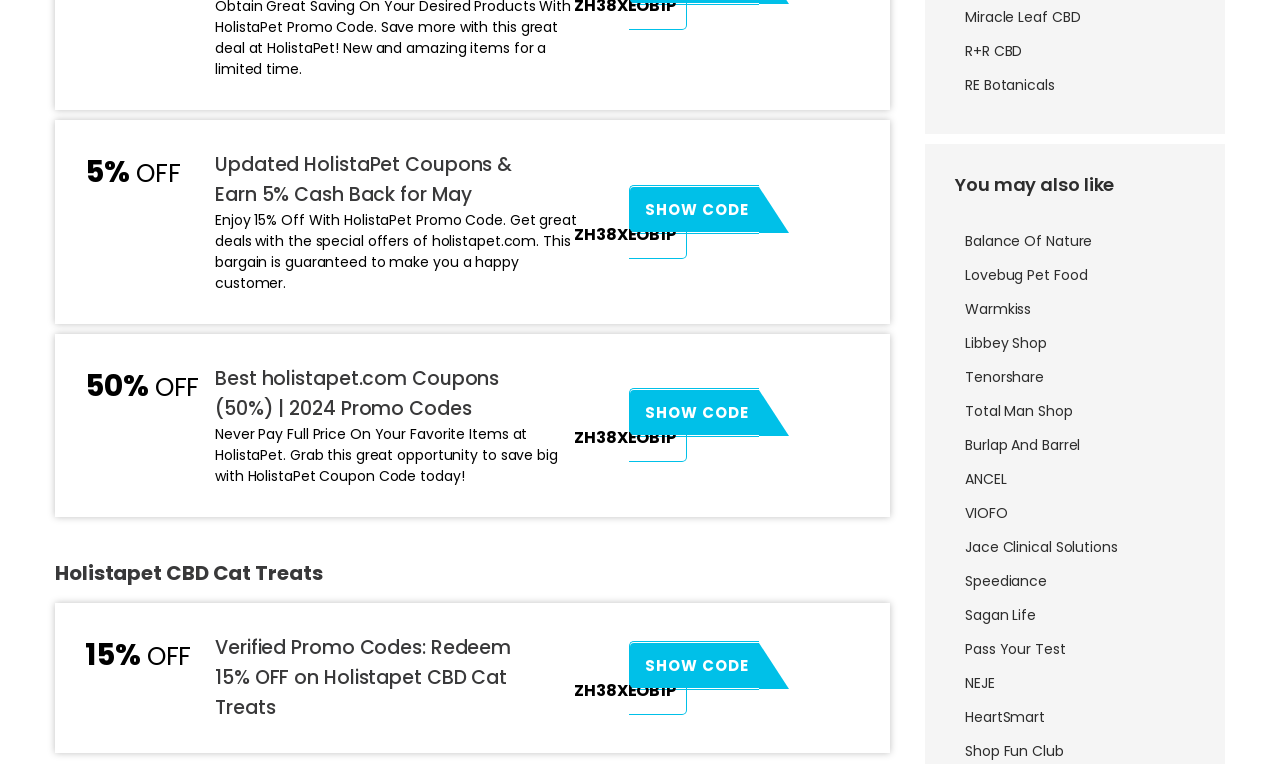Locate the bounding box coordinates of the element to click to perform the following action: 'Explore HolistaPet CBD Cat Treats'. The coordinates should be given as four float values between 0 and 1, in the form of [left, top, right, bottom].

[0.168, 0.829, 0.43, 0.947]